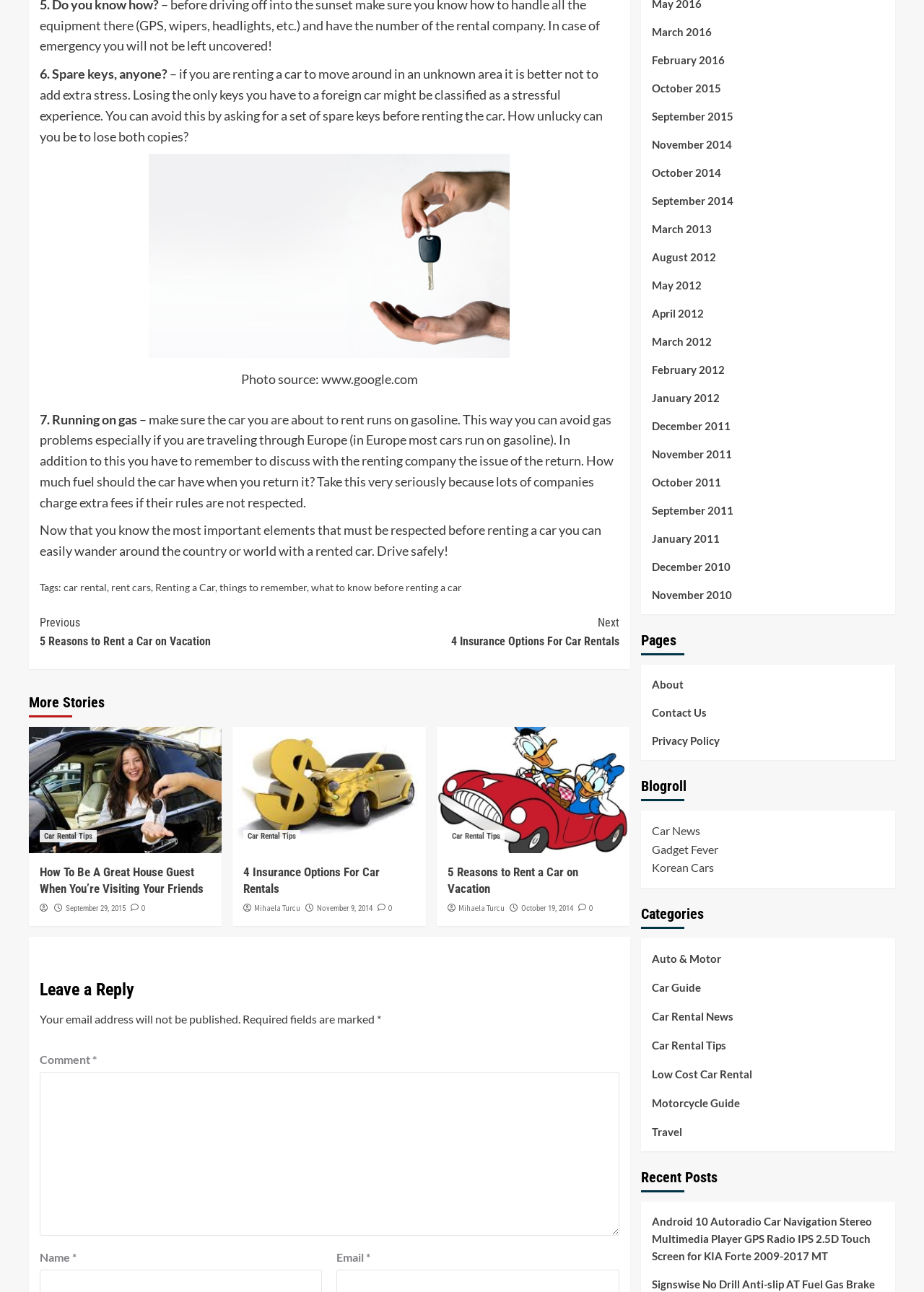What is the topic of the article?
Please use the image to deliver a detailed and complete answer.

The topic of the article can be determined by reading the headings and subheadings, which mention car rental tips, insurance options, and reasons to rent a car on vacation.